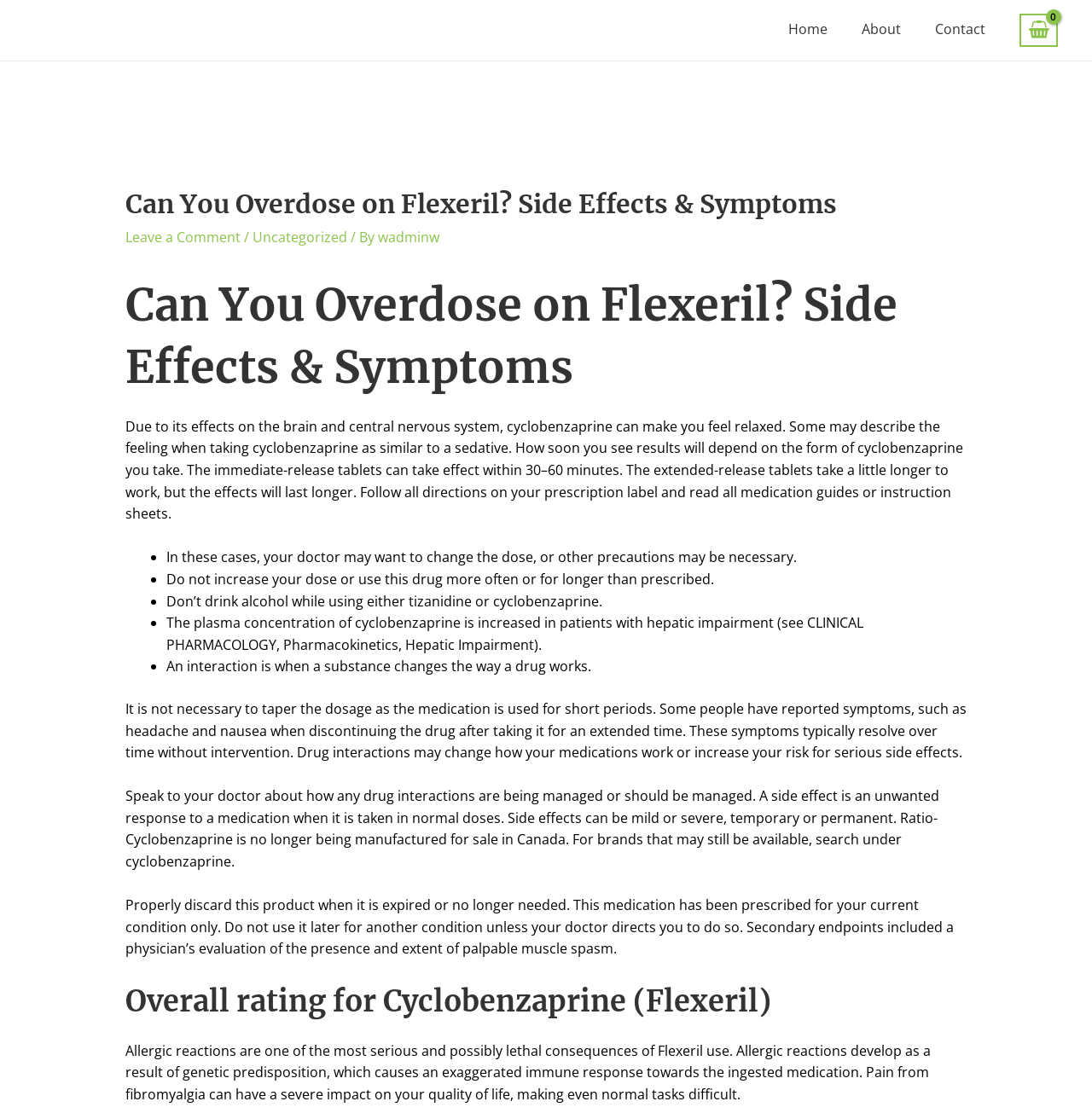Determine the bounding box coordinates of the UI element that matches the following description: "Leave a Comment". The coordinates should be four float numbers between 0 and 1 in the format [left, top, right, bottom].

[0.115, 0.205, 0.22, 0.221]